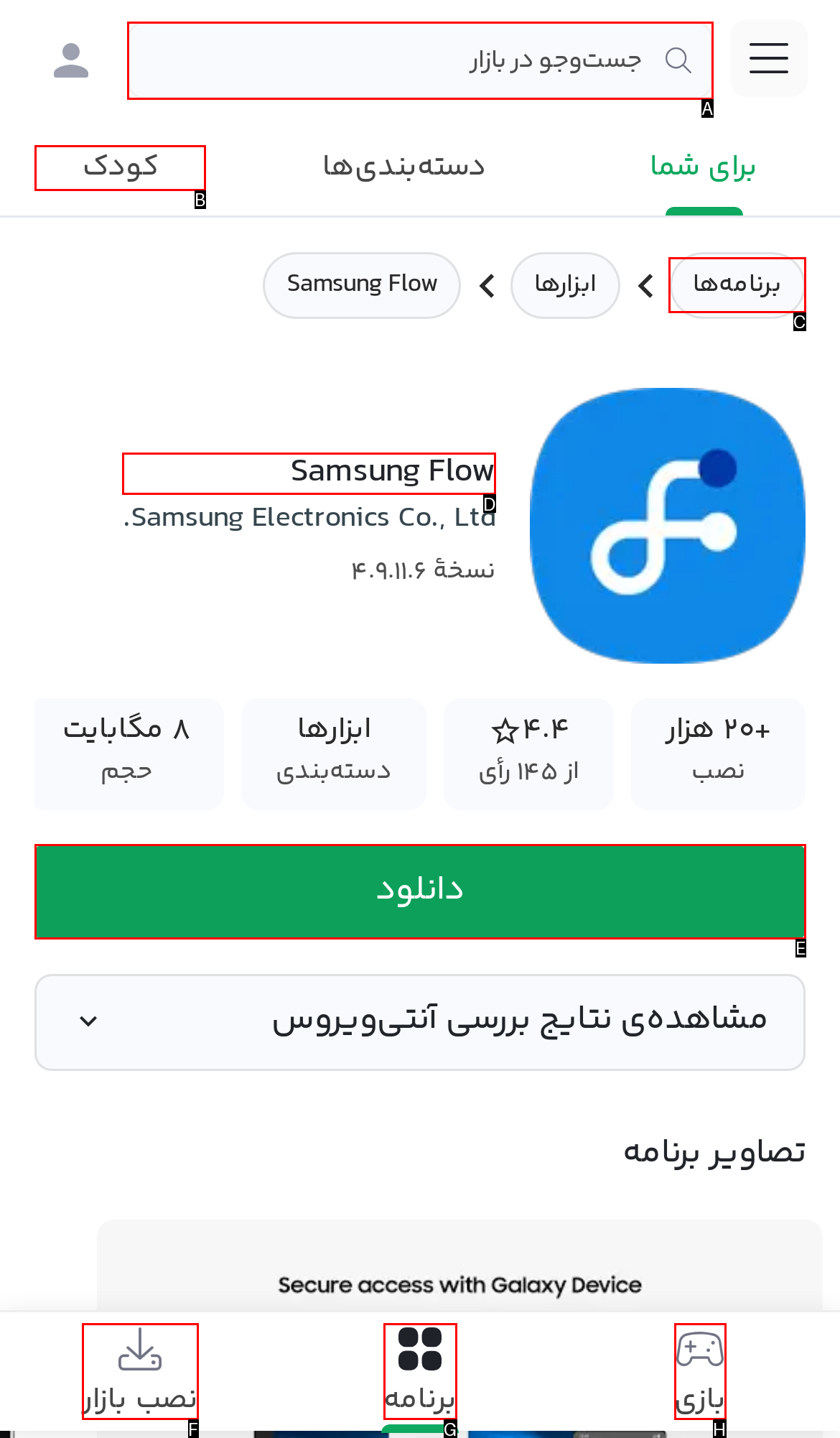Point out the correct UI element to click to carry out this instruction: View Samsung Flow details
Answer with the letter of the chosen option from the provided choices directly.

D